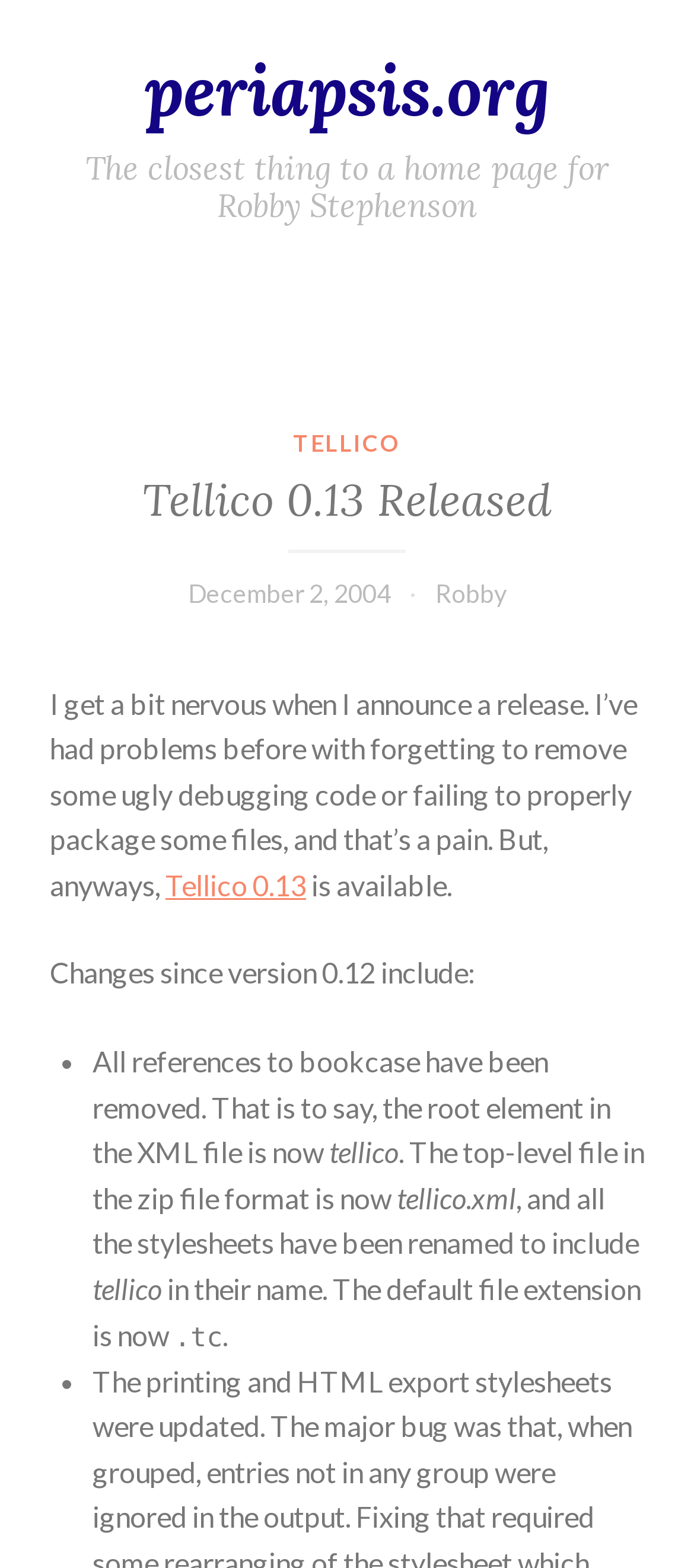Give a one-word or short phrase answer to this question: 
Who is the author of the article?

Robby